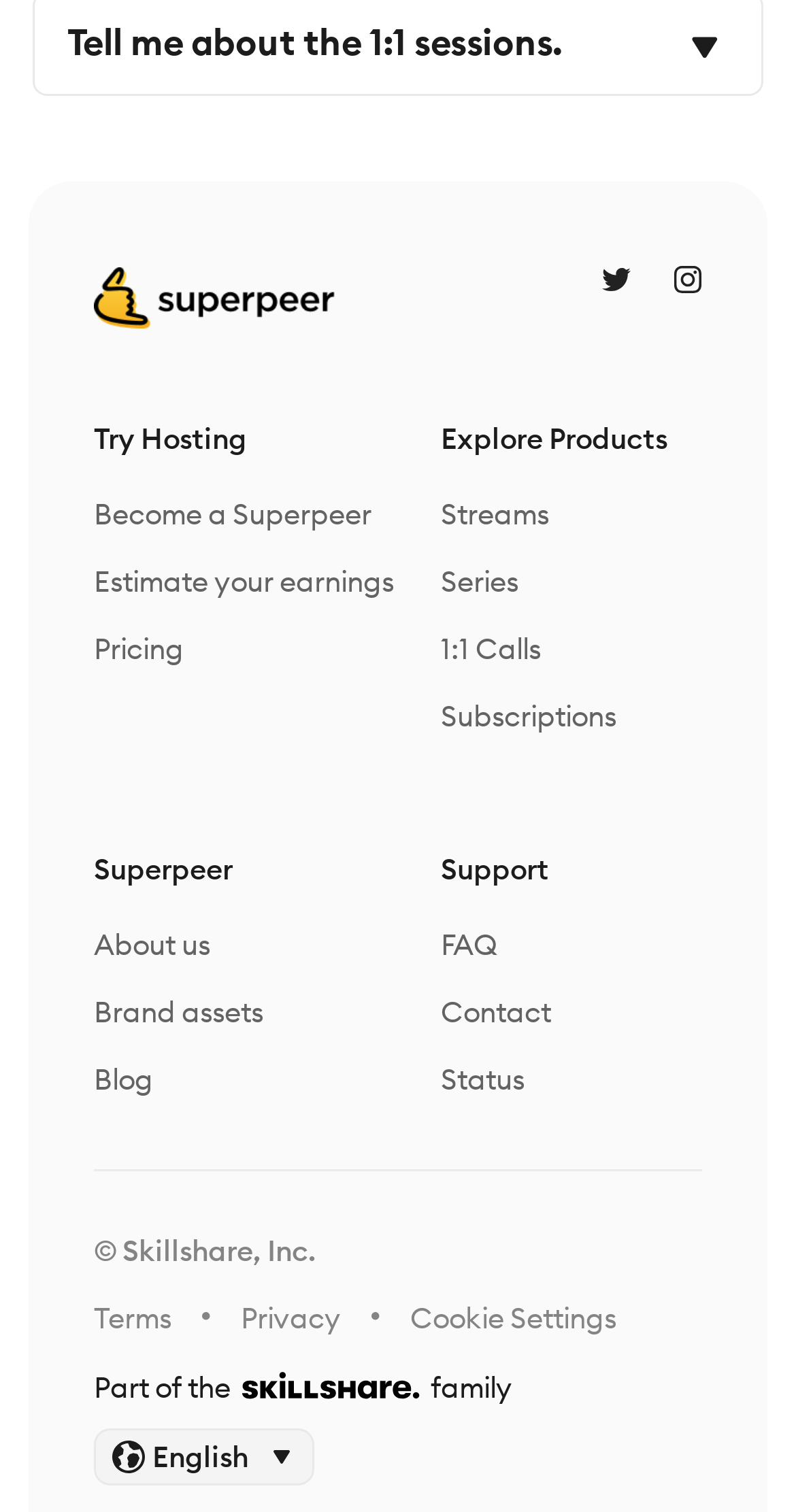How many links are there in the 'Explore Products' section?
Please ensure your answer to the question is detailed and covers all necessary aspects.

The 'Explore Products' section is located at the top middle of the webpage, and it contains four links: 'Streams', 'Series', '1:1 Calls', and 'Subscriptions'. These links have bounding boxes of [0.554, 0.327, 0.69, 0.352], [0.554, 0.372, 0.651, 0.396], [0.554, 0.416, 0.679, 0.441], and [0.554, 0.461, 0.774, 0.485] respectively.